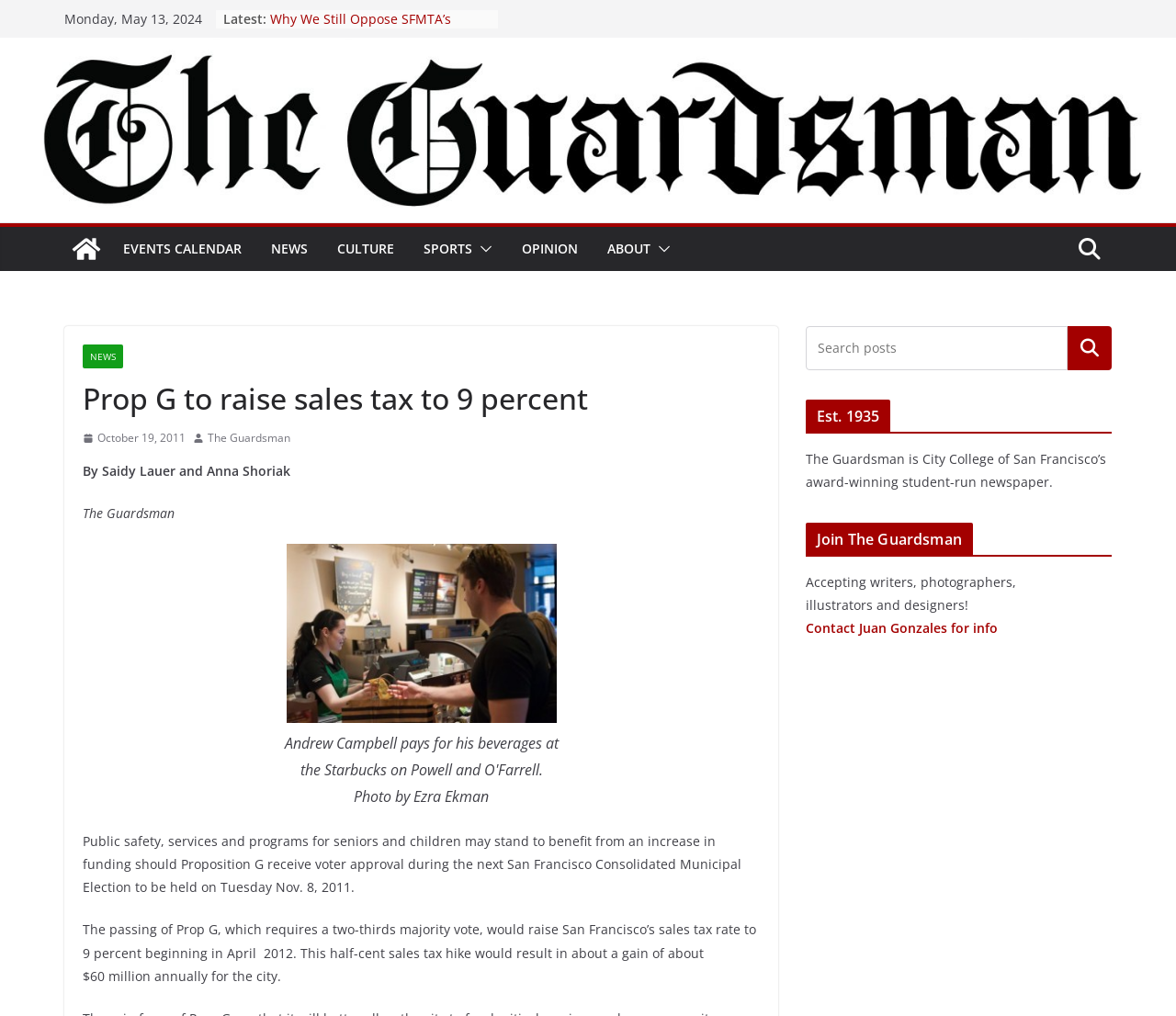Locate and extract the text of the main heading on the webpage.

Prop G to raise sales tax to 9 percent